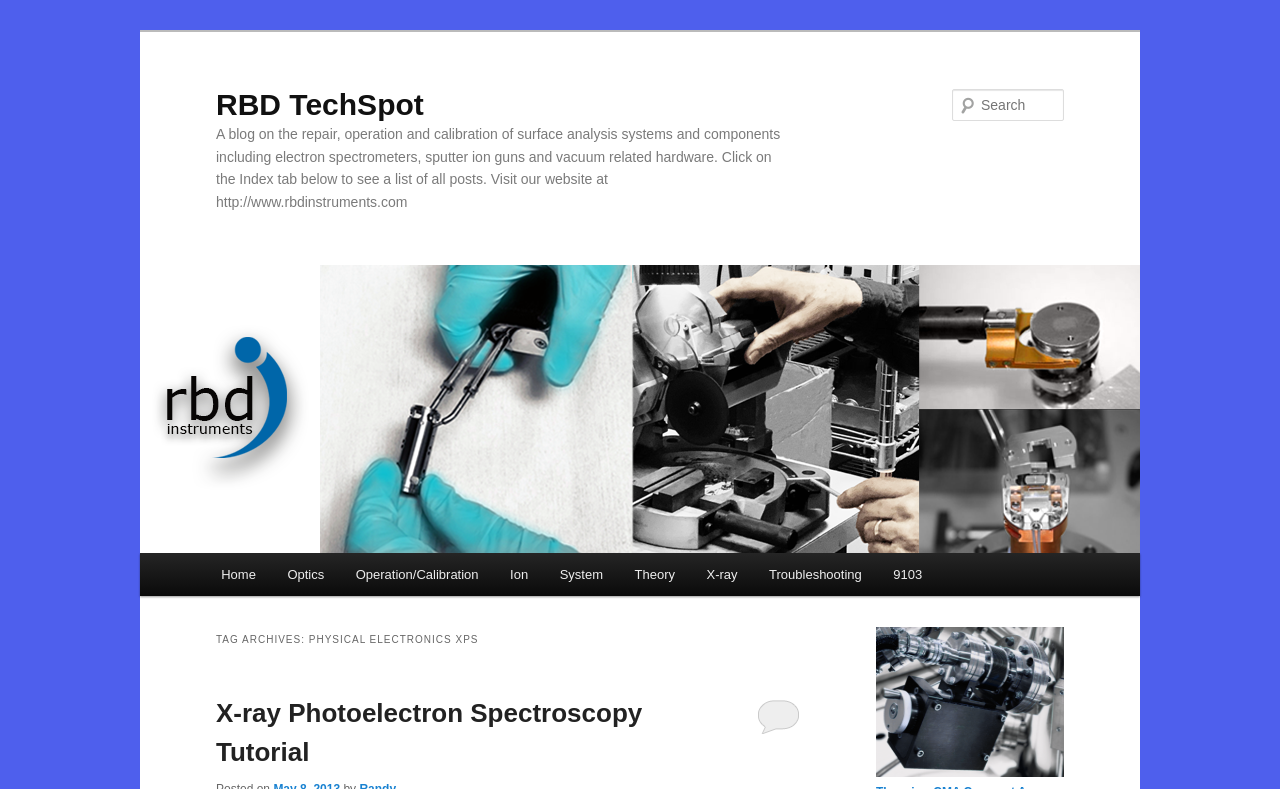Use the details in the image to answer the question thoroughly: 
What is the main topic of this blog?

The main topic of this blog can be inferred from the heading 'A blog on the repair, operation and calibration of surface analysis systems and components including electron spectrometers, sputter ion guns and vacuum related hardware.' which suggests that the blog is focused on surface analysis systems and related components.